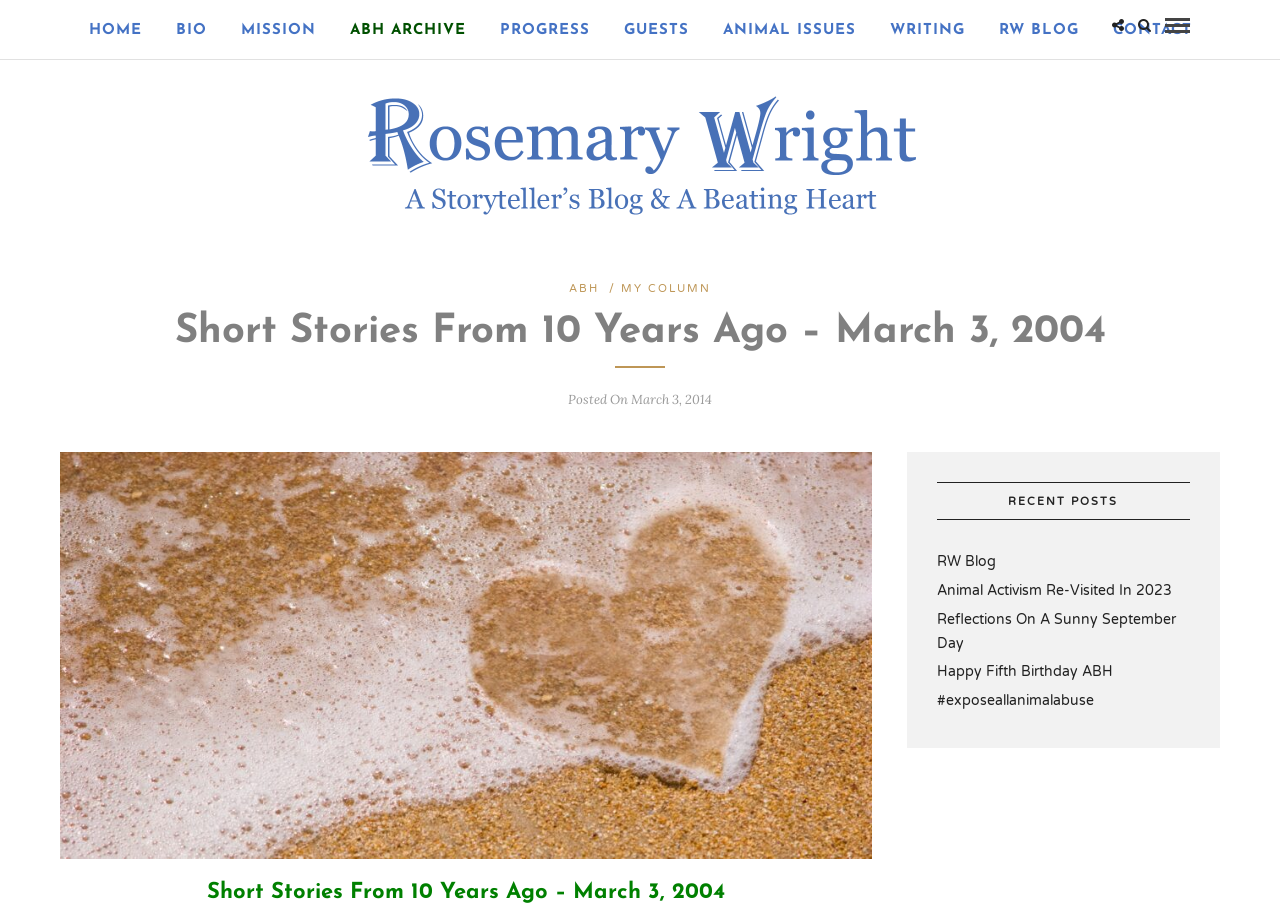Bounding box coordinates are specified in the format (top-left x, top-left y, bottom-right x, bottom-right y). All values are floating point numbers bounded between 0 and 1. Please provide the bounding box coordinate of the region this sentence describes: Happy Fifth Birthday ABH

[0.732, 0.722, 0.869, 0.74]